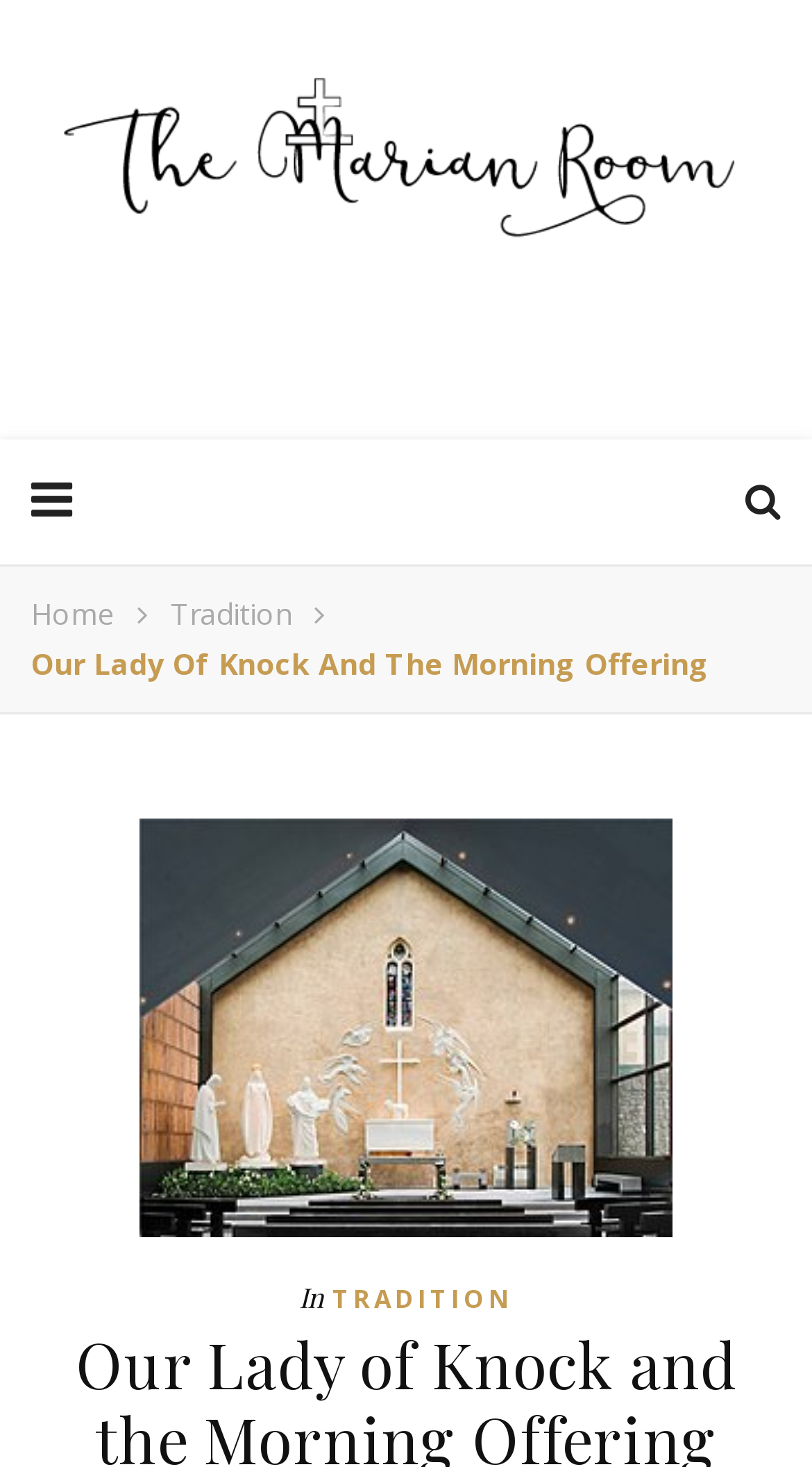Find and provide the bounding box coordinates for the UI element described with: "title="The Marian Room"".

[0.0, 0.0, 1.0, 0.299]